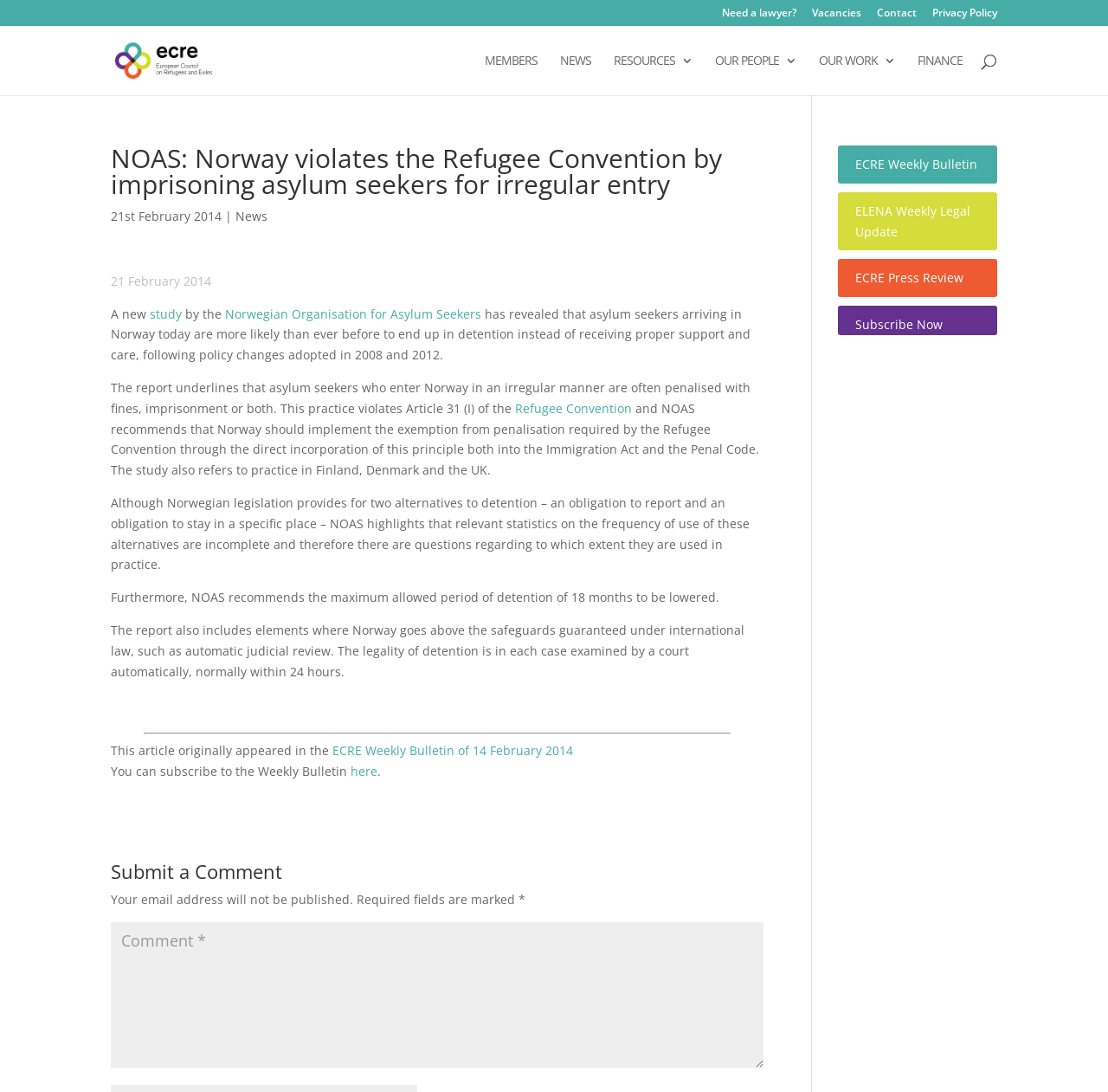Please determine the bounding box coordinates of the element to click on in order to accomplish the following task: "Check the ECRE Weekly Bulletin". Ensure the coordinates are four float numbers ranging from 0 to 1, i.e., [left, top, right, bottom].

[0.772, 0.143, 0.882, 0.158]